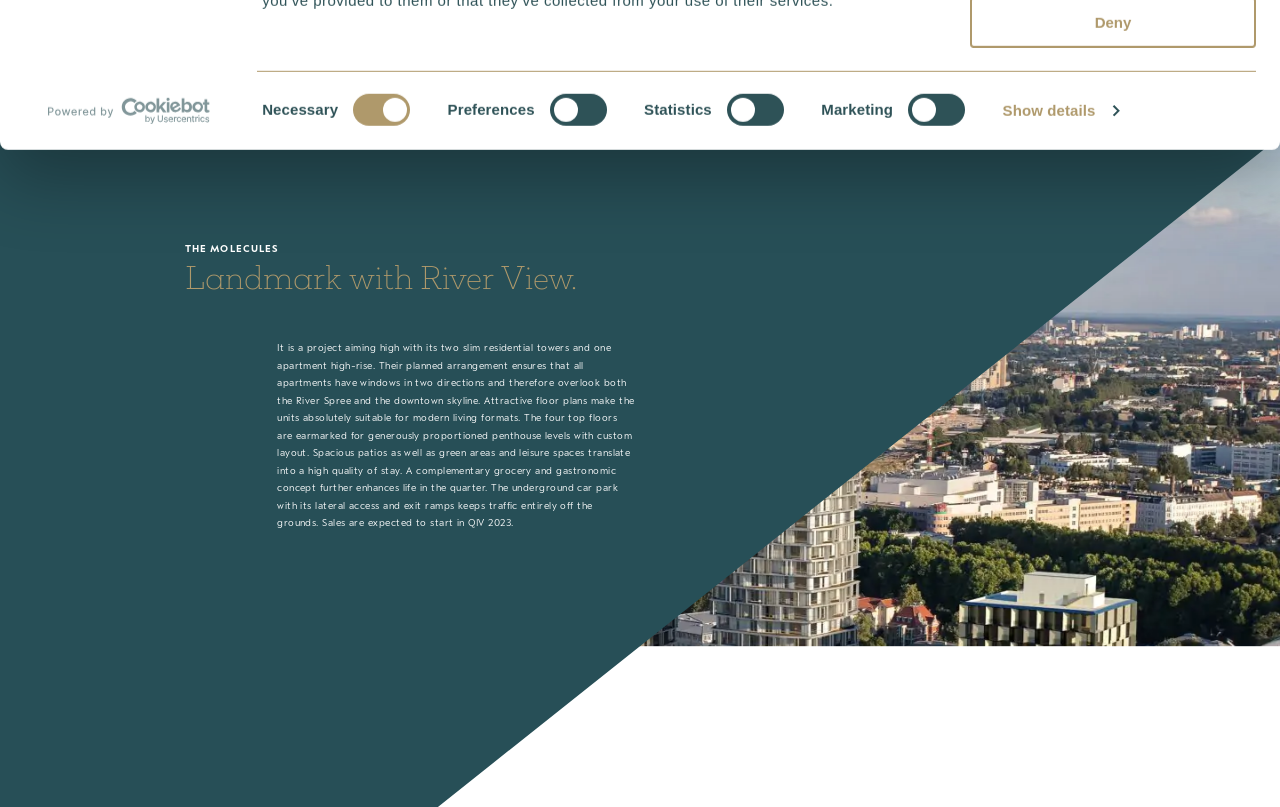Extract the bounding box coordinates for the UI element described by the text: "Powered by Cookiebot". The coordinates should be in the form of [left, top, right, bottom] with values between 0 and 1.

[0.032, 0.297, 0.169, 0.335]